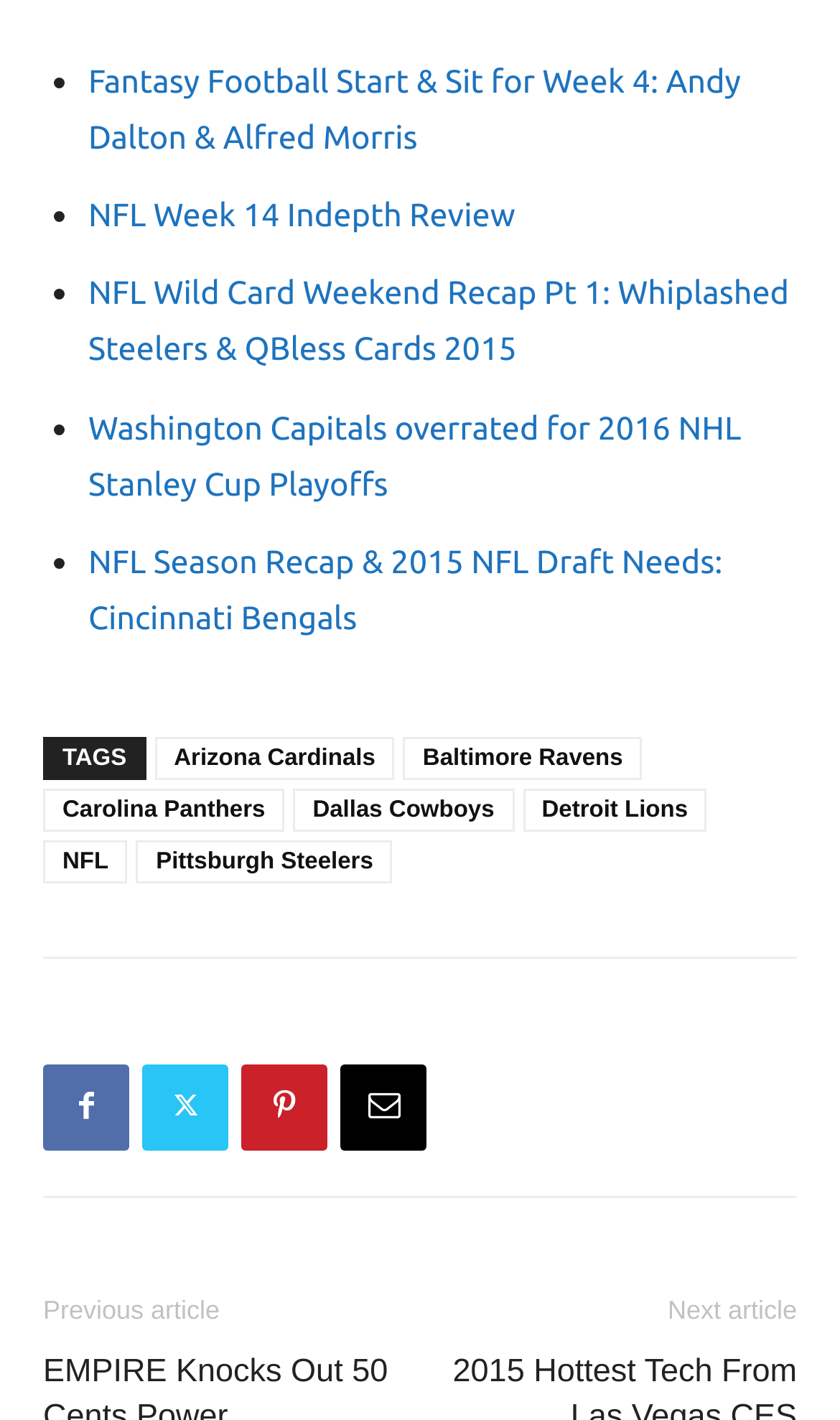Determine the bounding box coordinates of the element's region needed to click to follow the instruction: "Click on the link to read about Fantasy Football Start & Sit for Week 4". Provide these coordinates as four float numbers between 0 and 1, formatted as [left, top, right, bottom].

[0.105, 0.044, 0.882, 0.109]